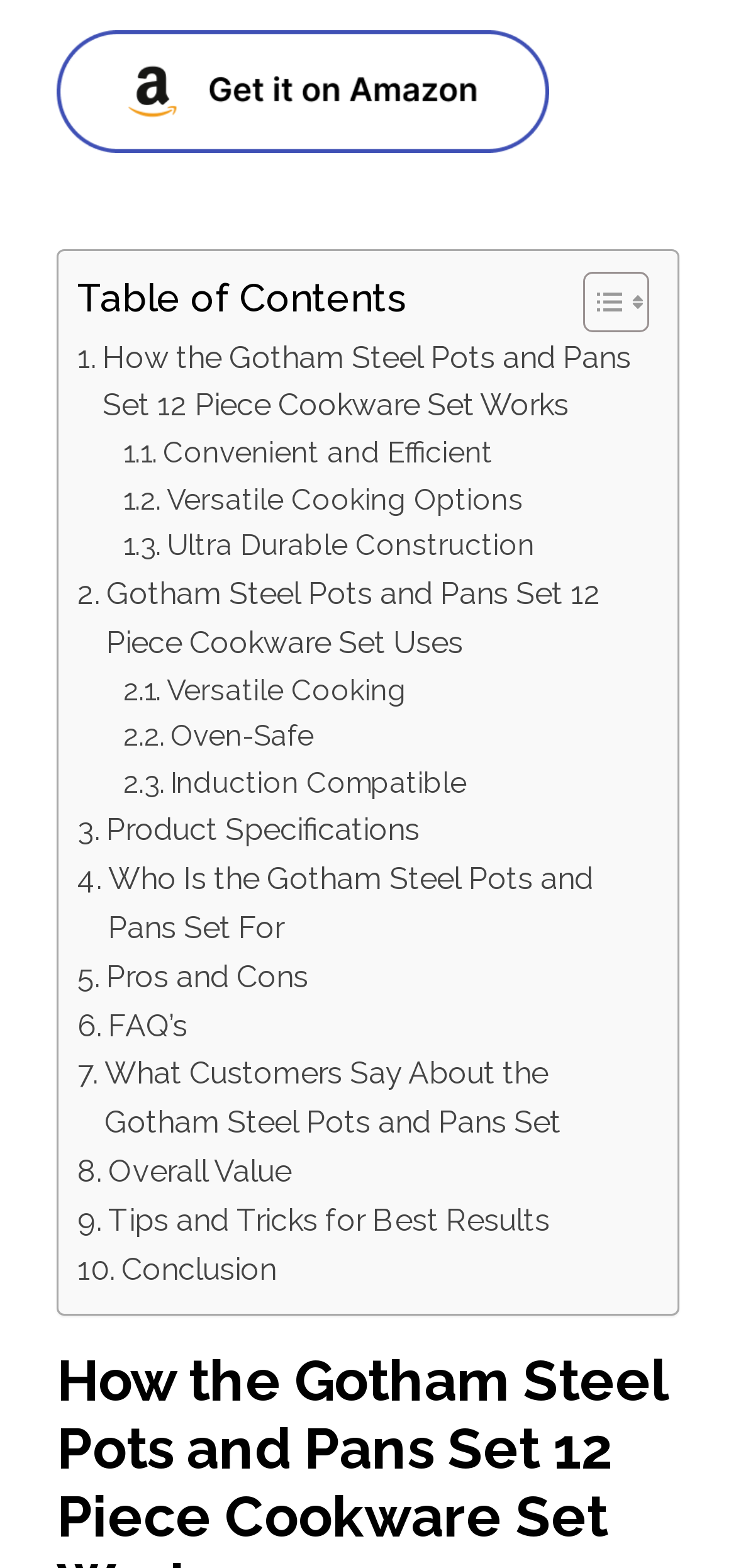Pinpoint the bounding box coordinates of the element you need to click to execute the following instruction: "Read about how the Gotham Steel Pots and Pans Set works". The bounding box should be represented by four float numbers between 0 and 1, in the format [left, top, right, bottom].

[0.105, 0.213, 0.869, 0.275]